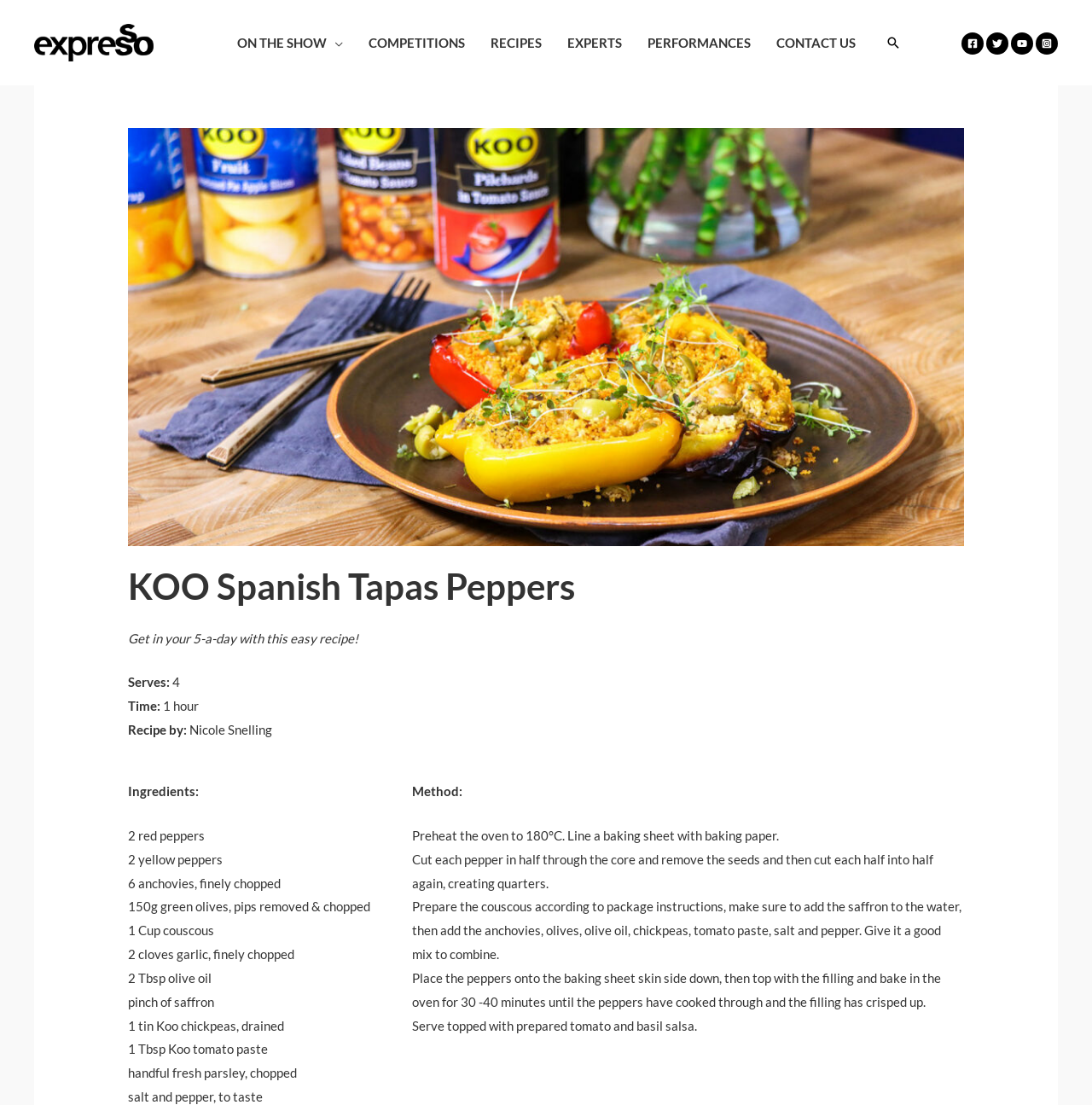Using details from the image, please answer the following question comprehensively:
Who is the author of the recipe?

The author of the recipe is mentioned in the section 'Recipe by:' on the webpage, which specifies that the recipe is by Nicole Snelling.